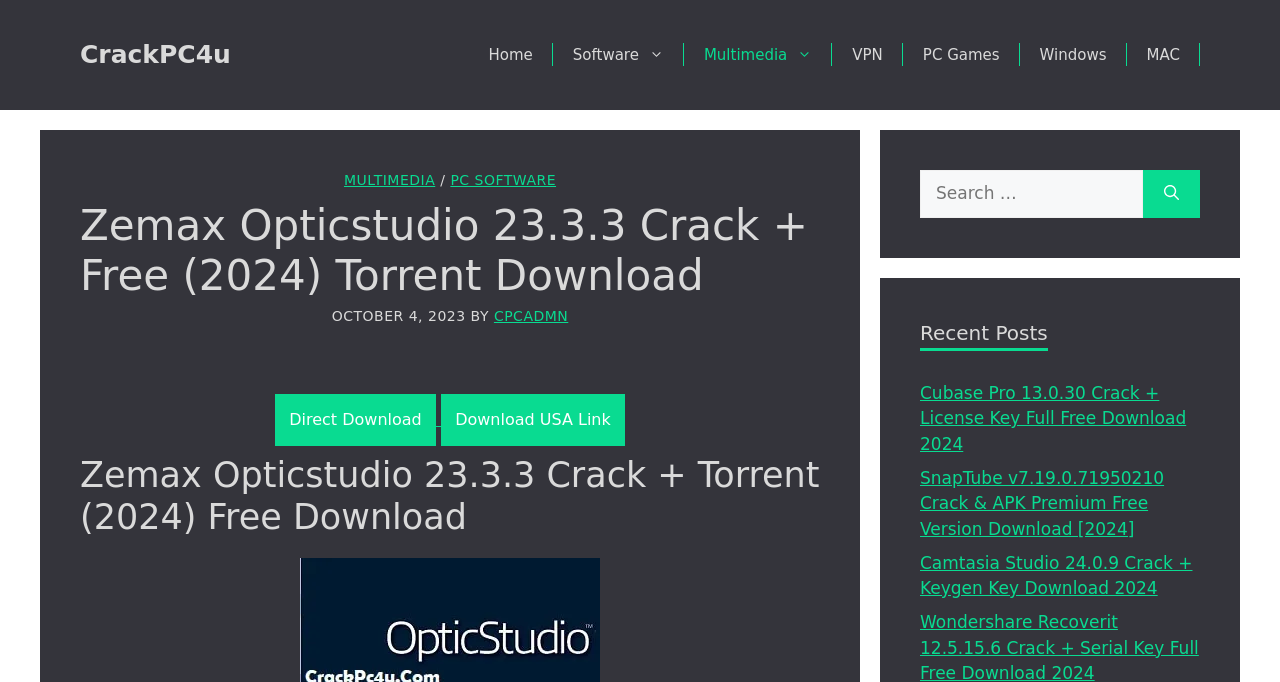From the webpage screenshot, predict the bounding box of the UI element that matches this description: "Download USA Link".

[0.345, 0.577, 0.488, 0.653]